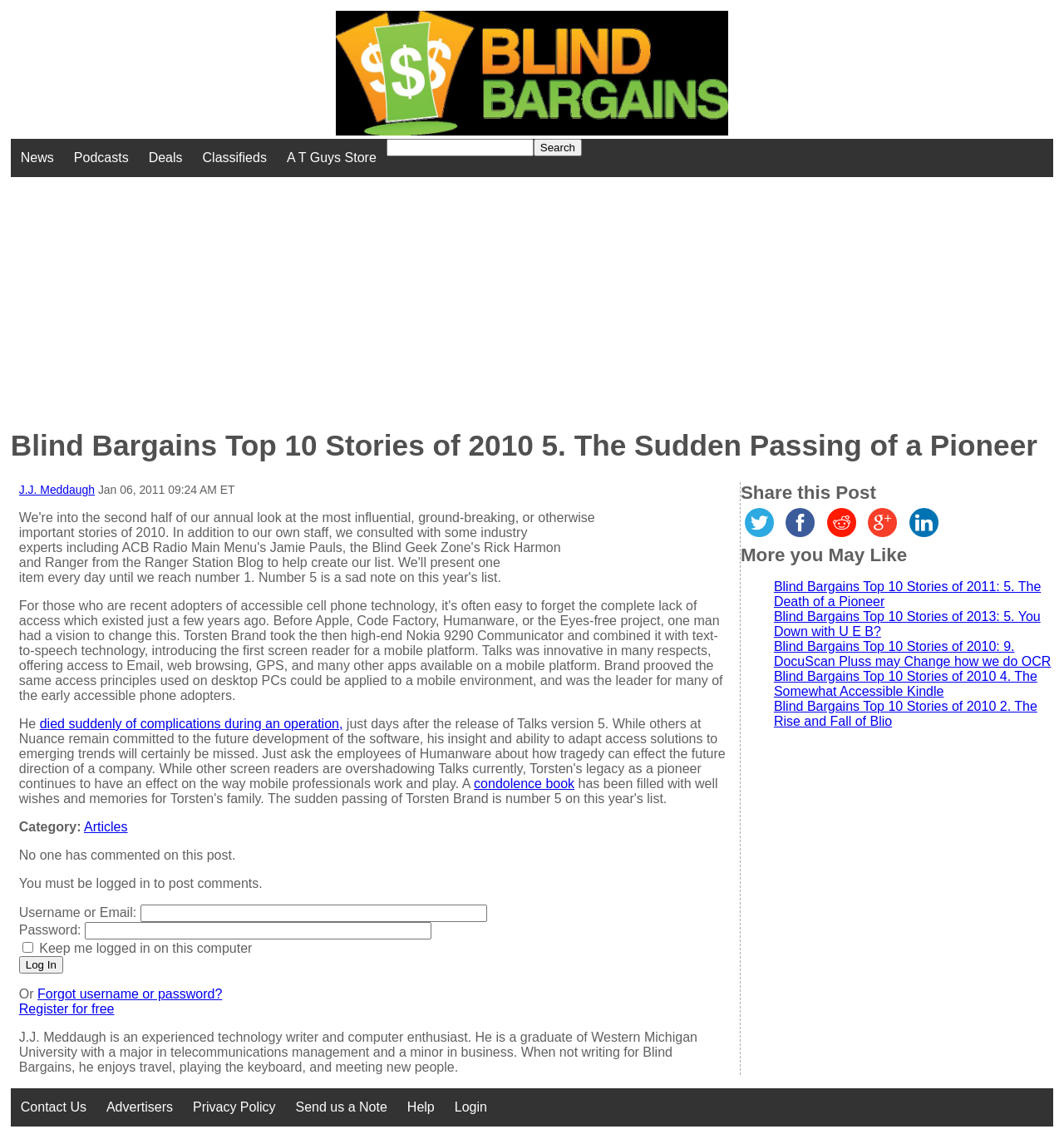Determine the bounding box coordinates (top-left x, top-left y, bottom-right x, bottom-right y) of the UI element described in the following text: Send us a Note

[0.268, 0.955, 0.373, 0.989]